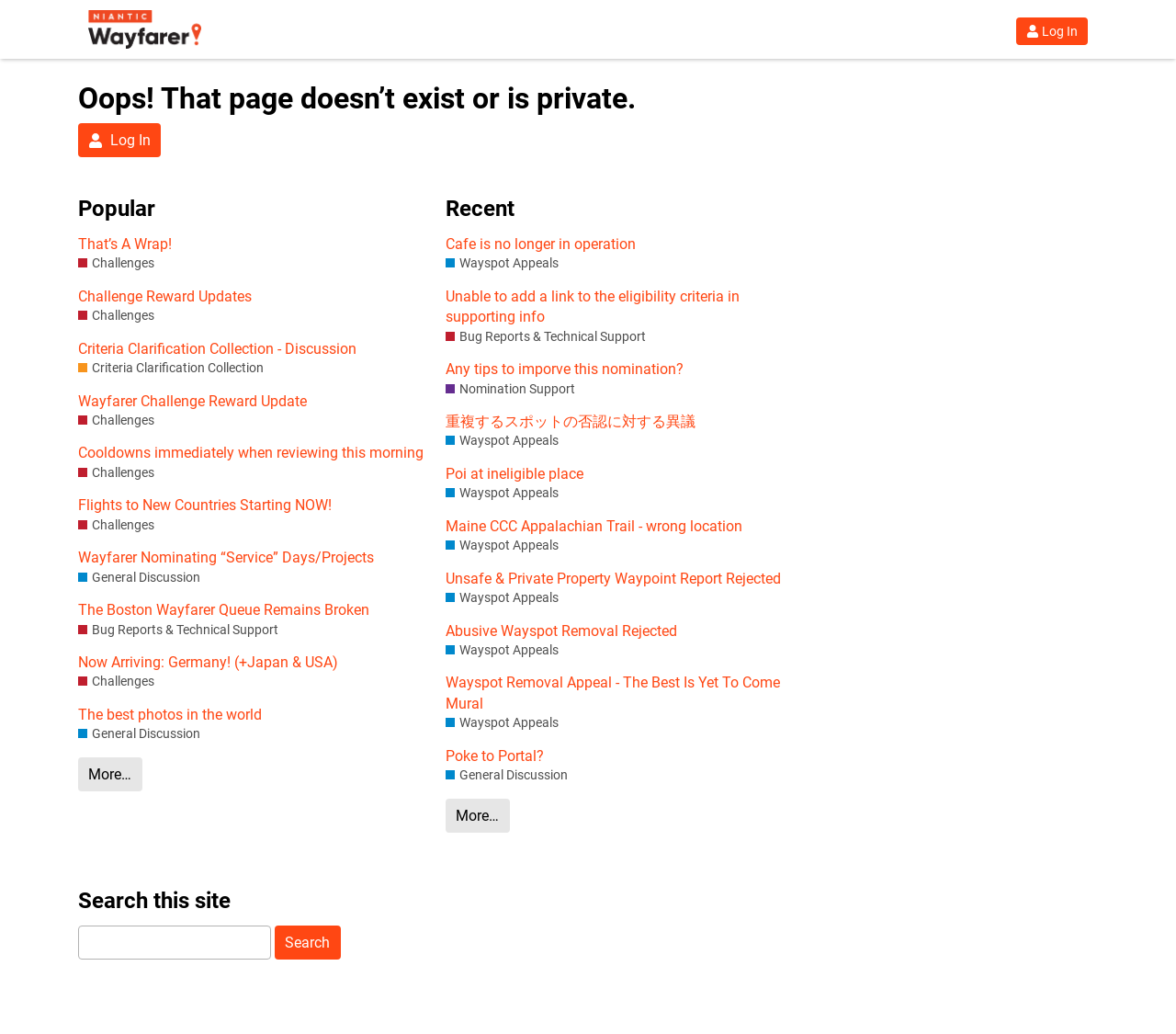Please respond to the question using a single word or phrase:
What is the 'General Discussion' category for?

All topics related to Wayfarer